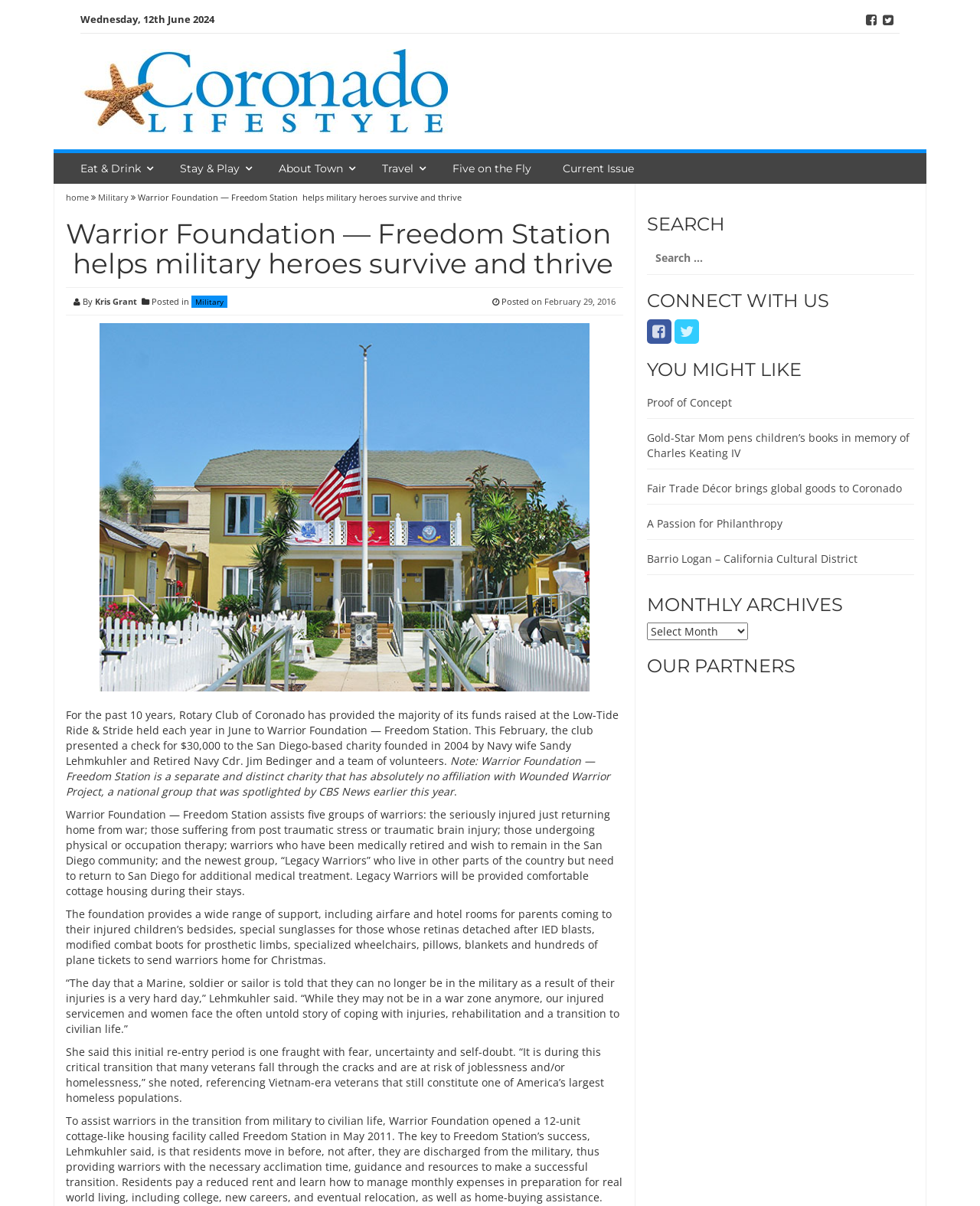Identify the bounding box coordinates for the region to click in order to carry out this instruction: "View the 'Military' category". Provide the coordinates using four float numbers between 0 and 1, formatted as [left, top, right, bottom].

[0.1, 0.159, 0.131, 0.168]